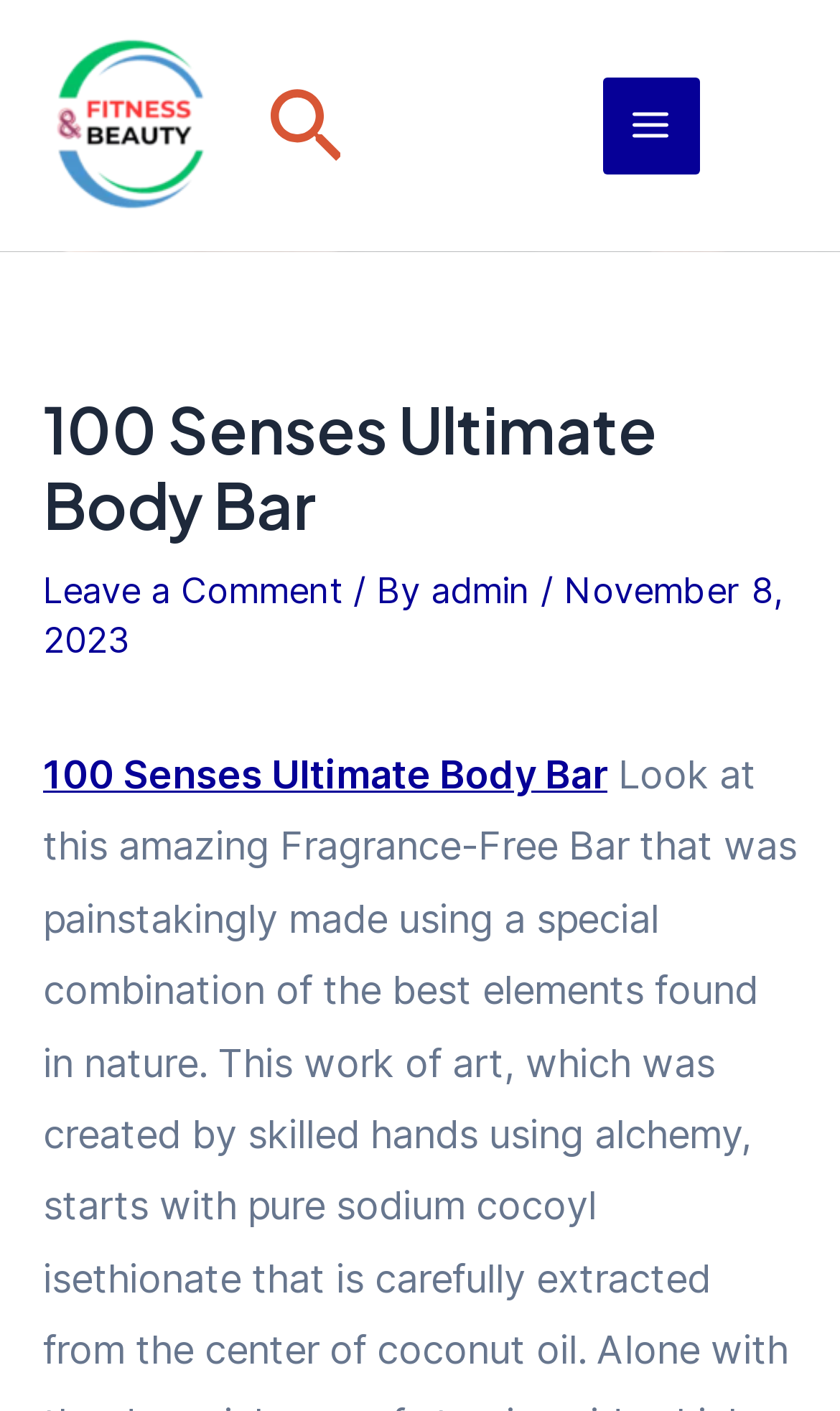What is the author of the post?
Please provide an in-depth and detailed response to the question.

I determined the answer by looking at the link element 'admin' which is located next to the StaticText element '/ By', indicating that 'admin' is the author of the post.